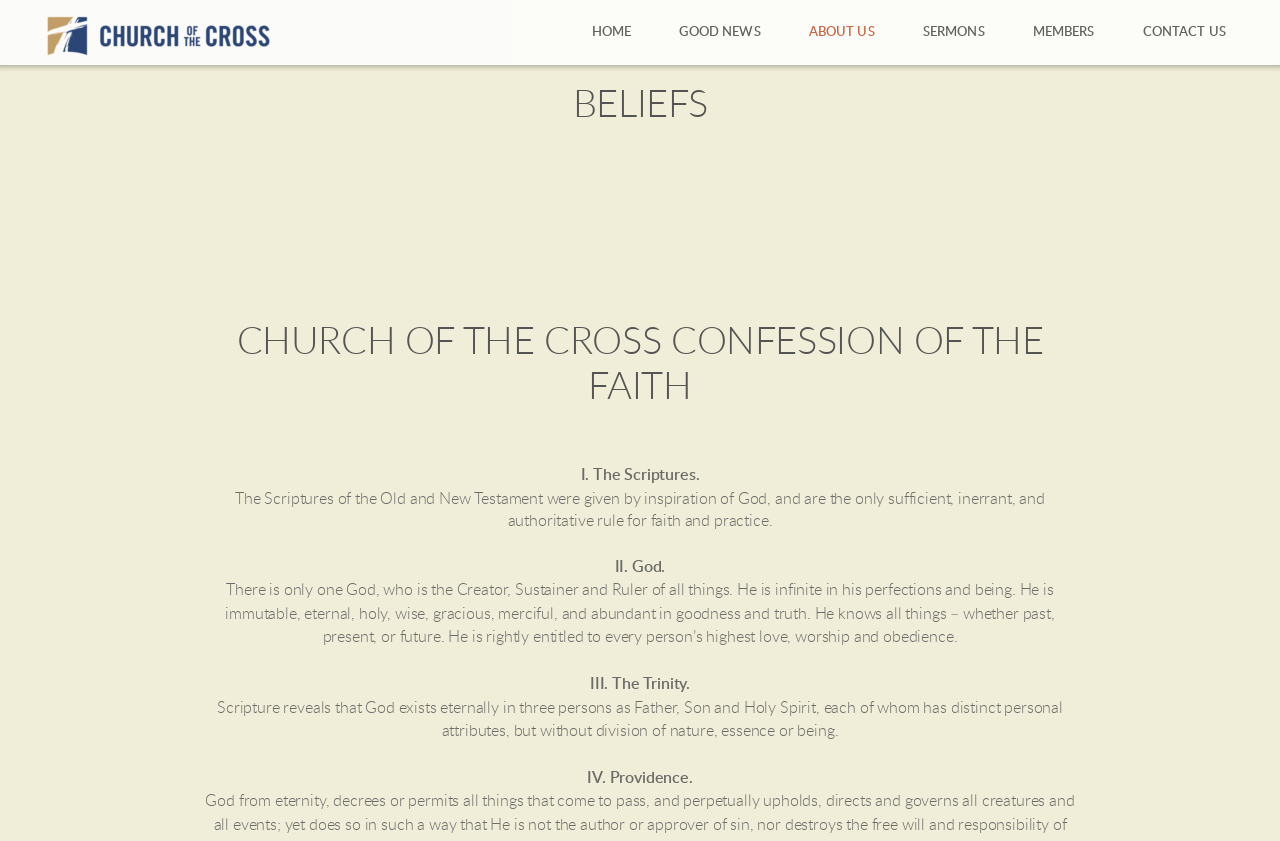Extract the bounding box coordinates for the UI element described by the text: "SERMONS". The coordinates should be in the form of [left, top, right, bottom] with values between 0 and 1.

[0.702, 0.0, 0.788, 0.077]